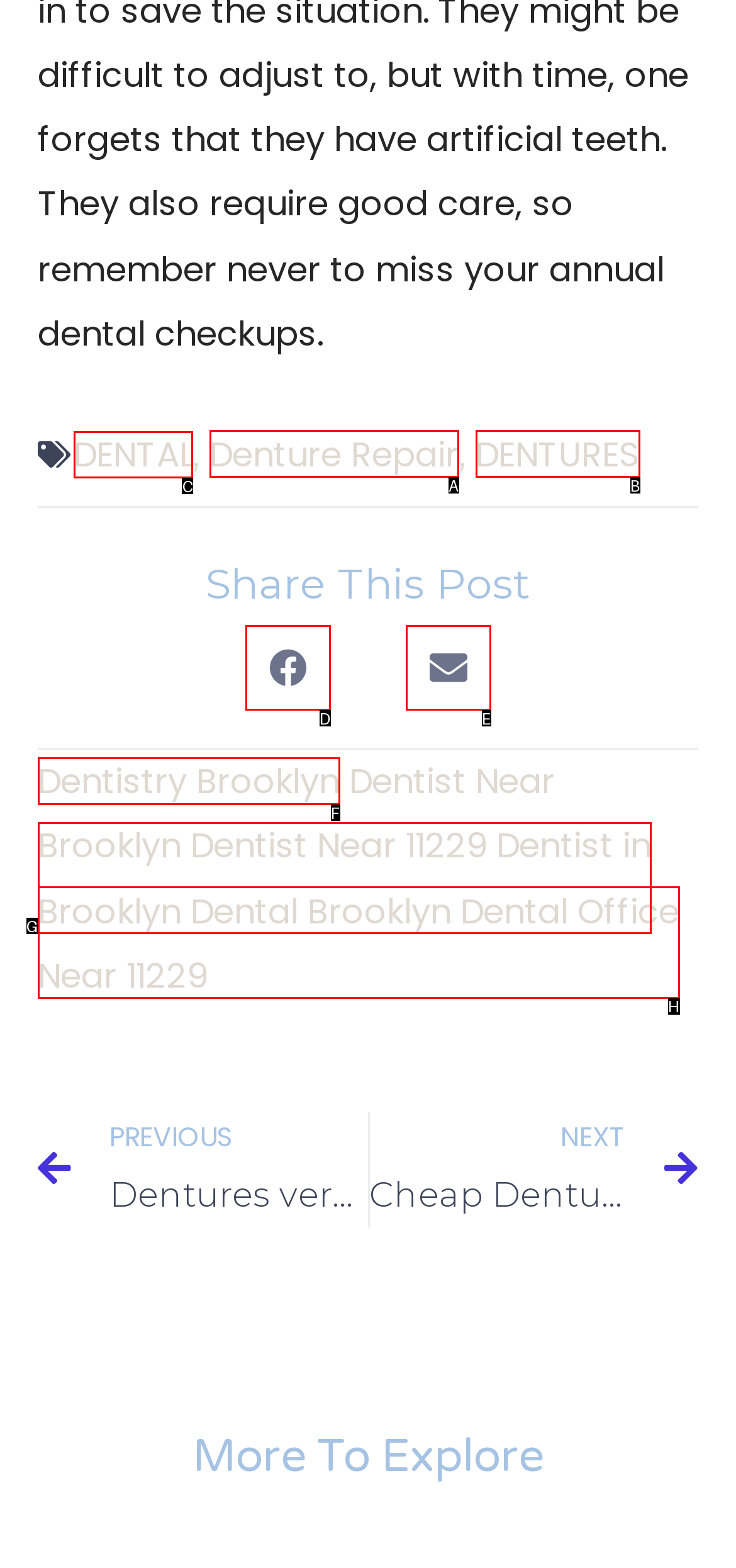Which HTML element should be clicked to complete the following task: Click on DENTAL link?
Answer with the letter corresponding to the correct choice.

C